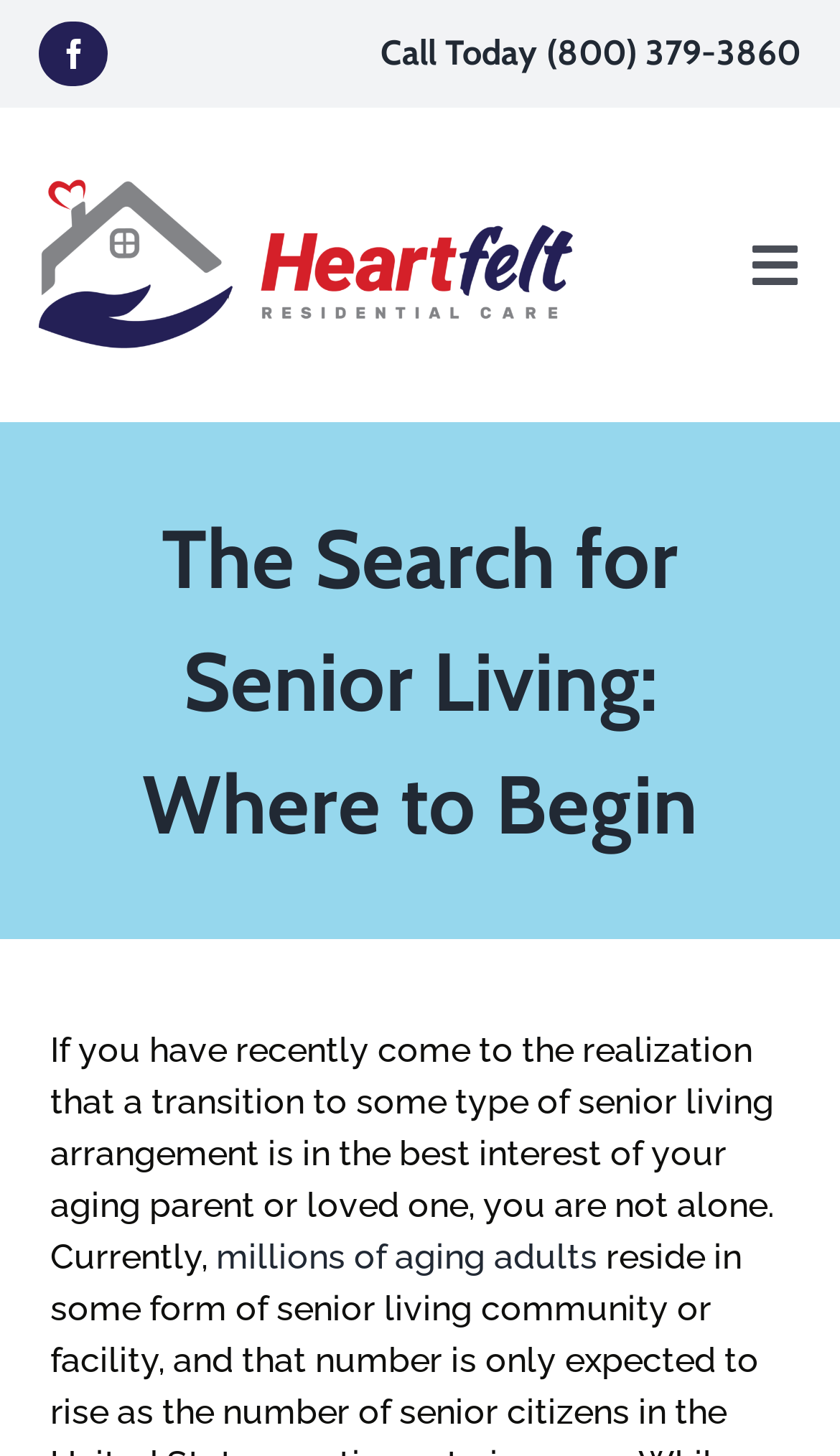What is the phone number to call?
Please use the image to provide a one-word or short phrase answer.

(800) 379-3860